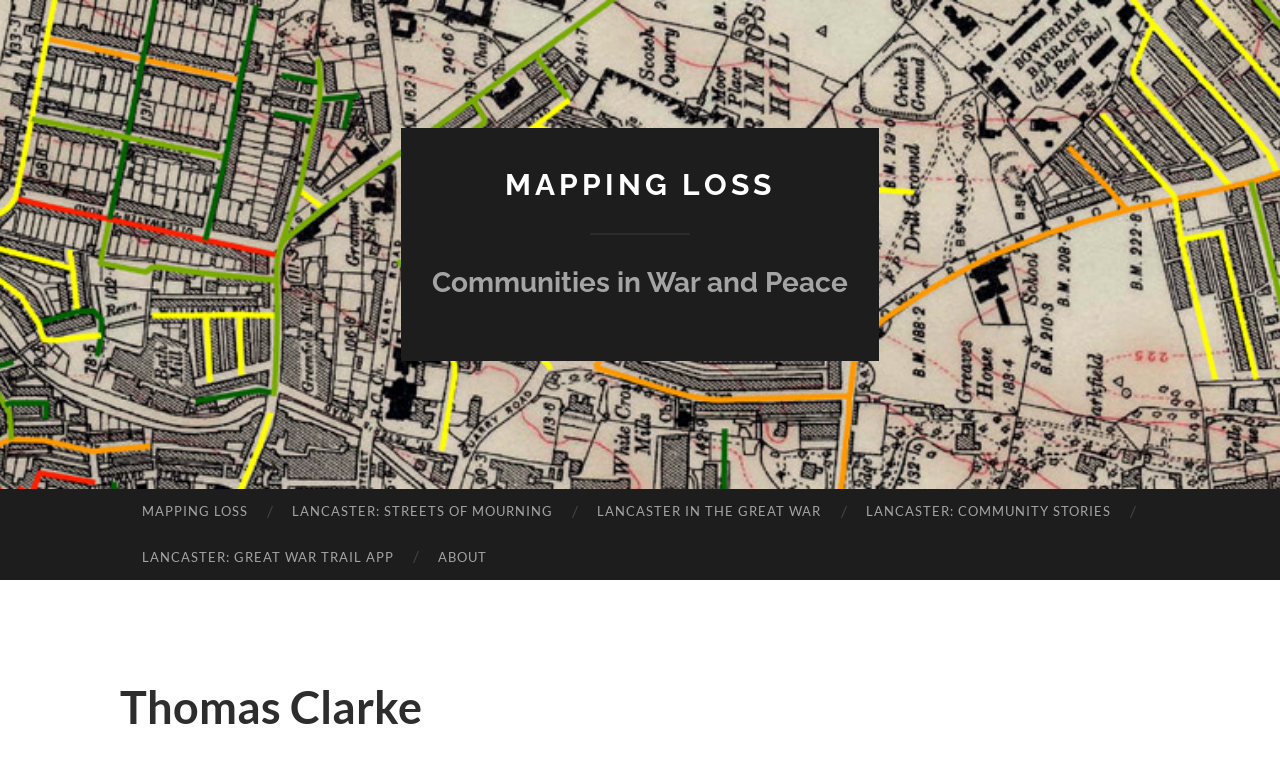Please determine the bounding box coordinates for the UI element described as: "Lancaster: Streets of Mourning".

[0.211, 0.636, 0.45, 0.695]